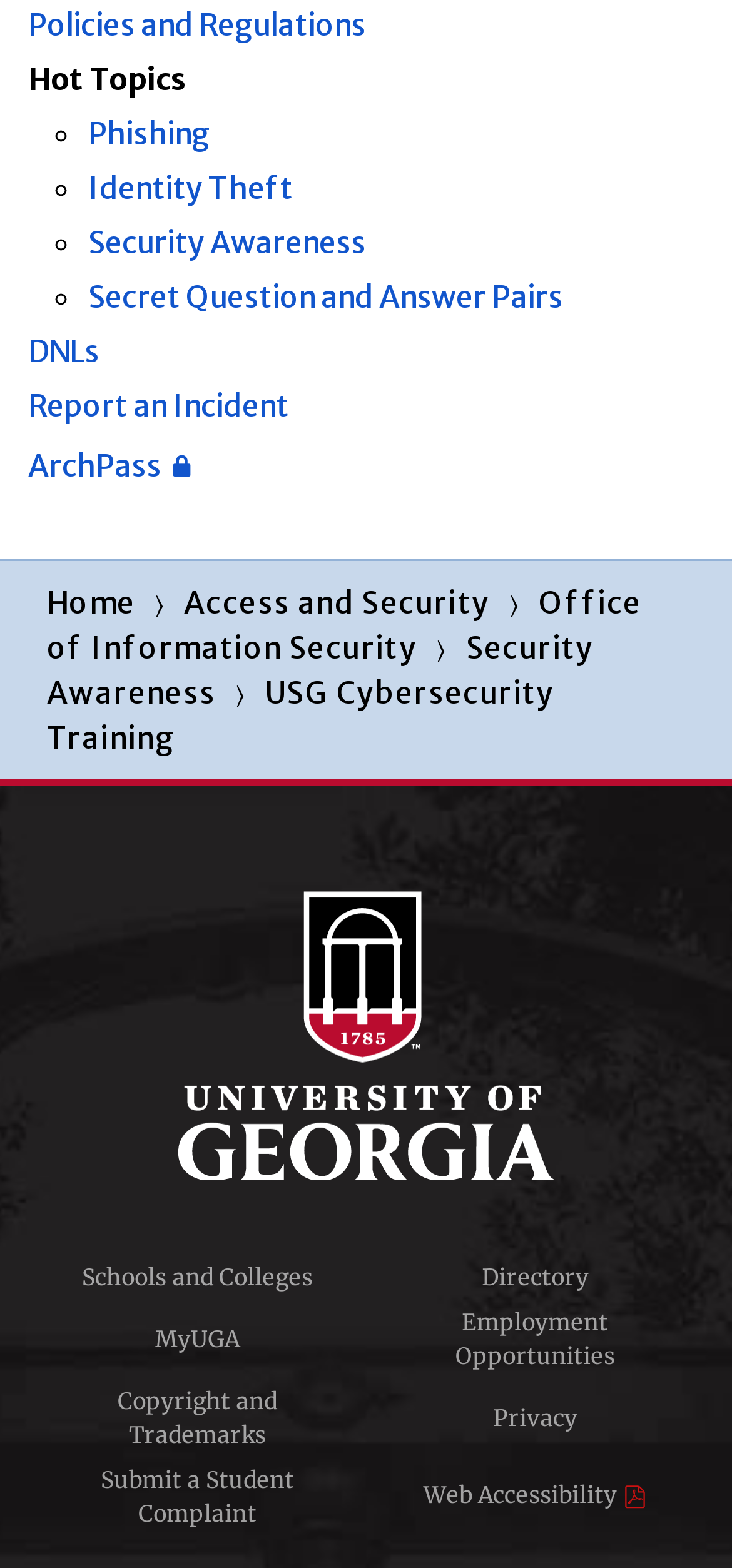Pinpoint the bounding box coordinates of the element to be clicked to execute the instruction: "Go to Security Awareness page".

[0.121, 0.142, 0.5, 0.166]